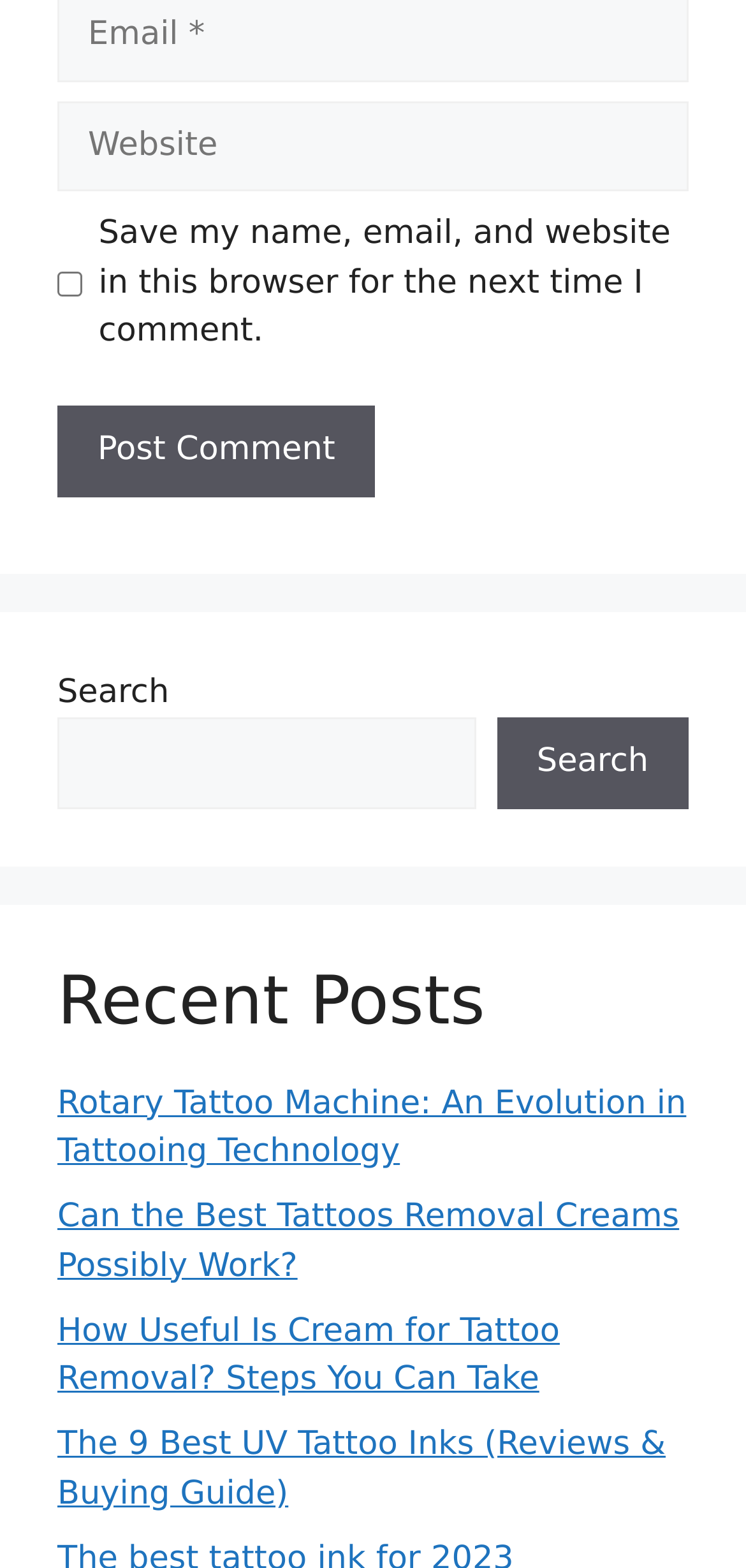Answer briefly with one word or phrase:
What is the purpose of the button 'Post Comment'?

To post a comment